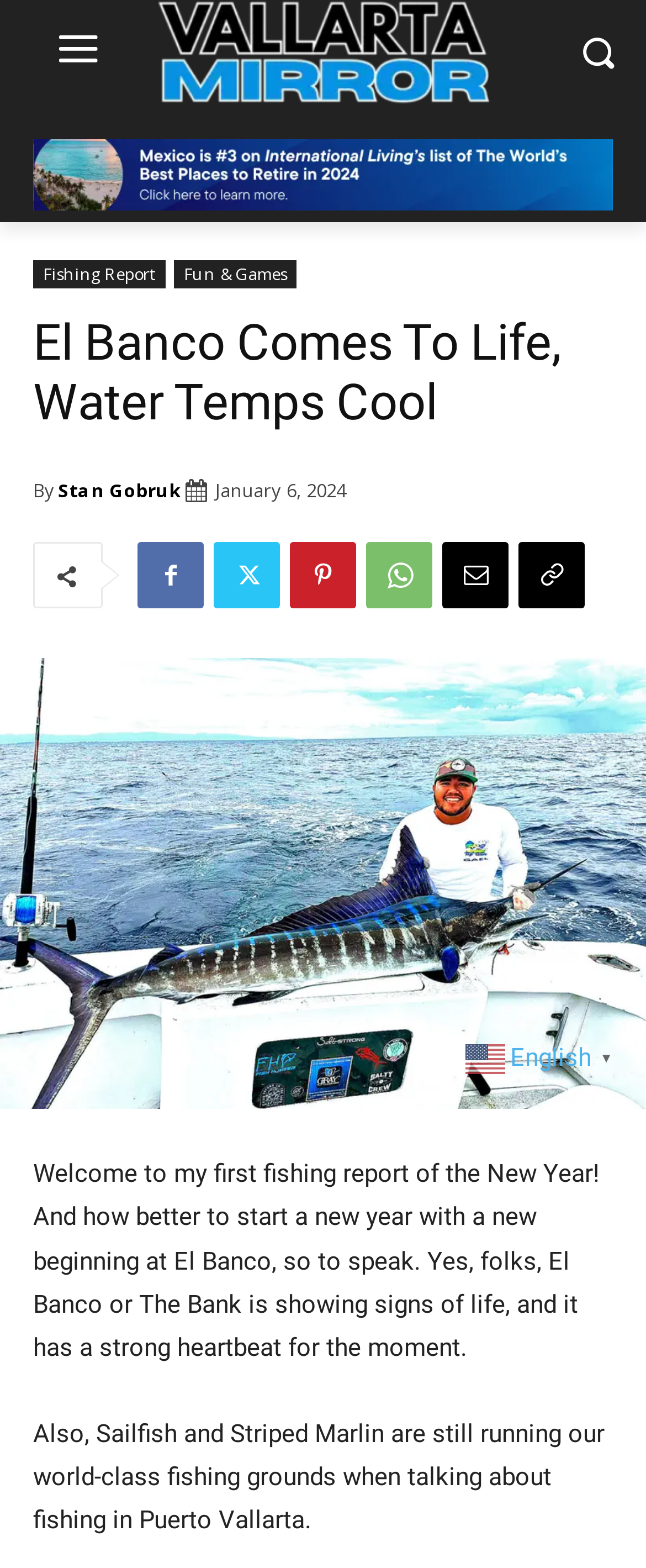Please identify the bounding box coordinates of the clickable area that will allow you to execute the instruction: "Change the language to English".

[0.721, 0.665, 0.962, 0.682]